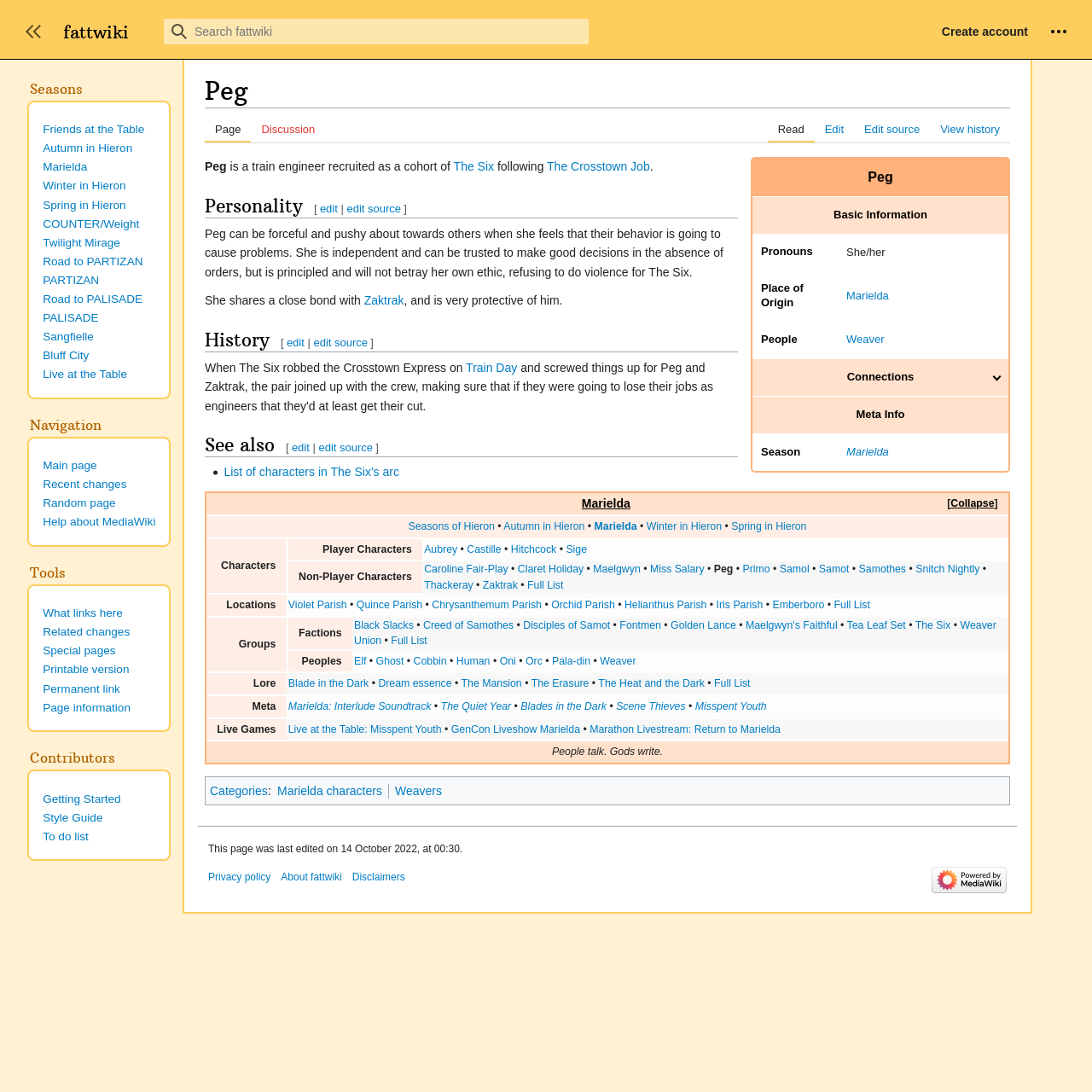What is the name of the group that Peg was recruited to?
Based on the image, answer the question with as much detail as possible.

The text 'Peg is a train engineer recruited as a cohort of The Six following The Crosstown Job.' explicitly states that Peg was recruited to The Six.